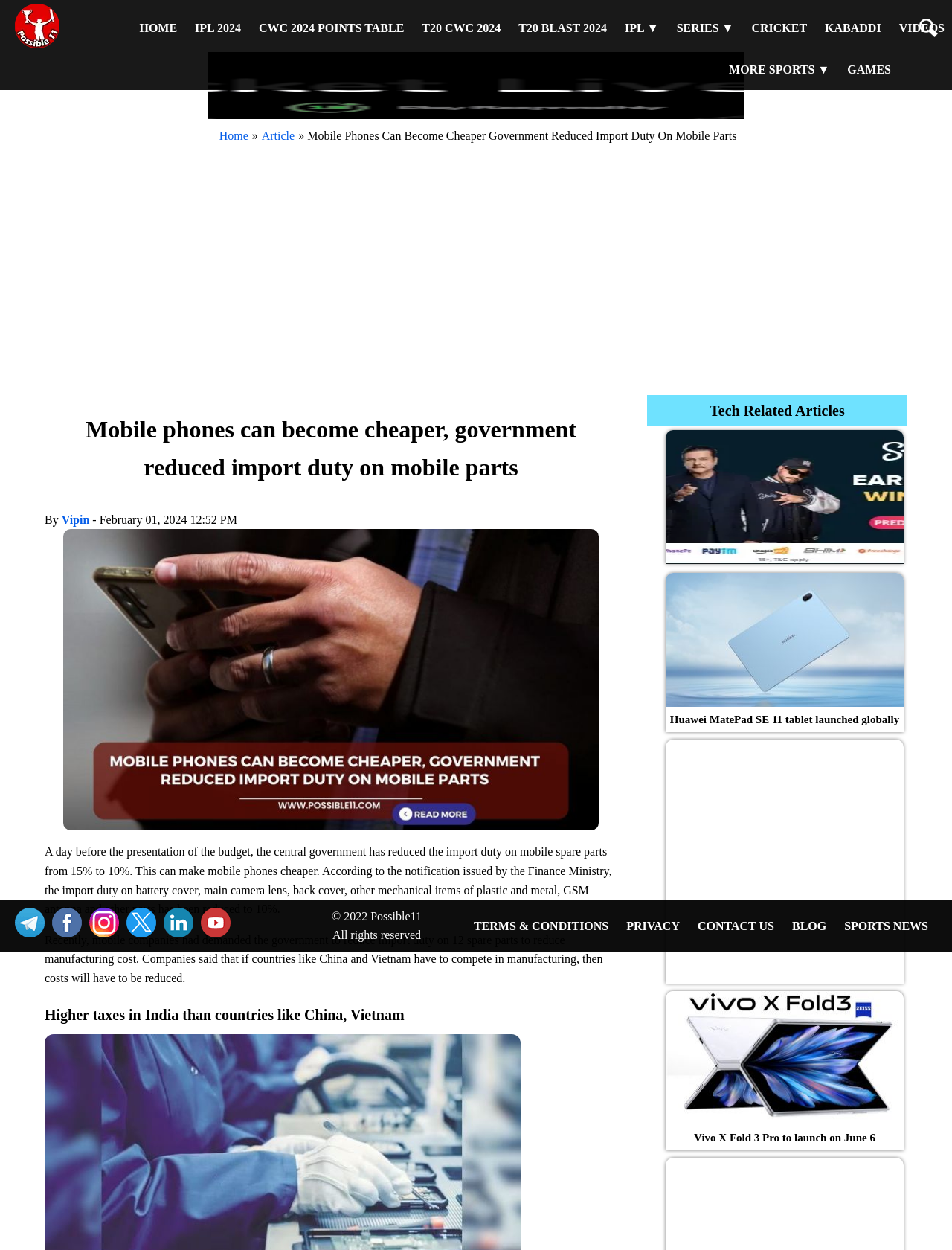What is the date of the article?
Based on the image, give a concise answer in the form of a single word or short phrase.

February 01, 2024